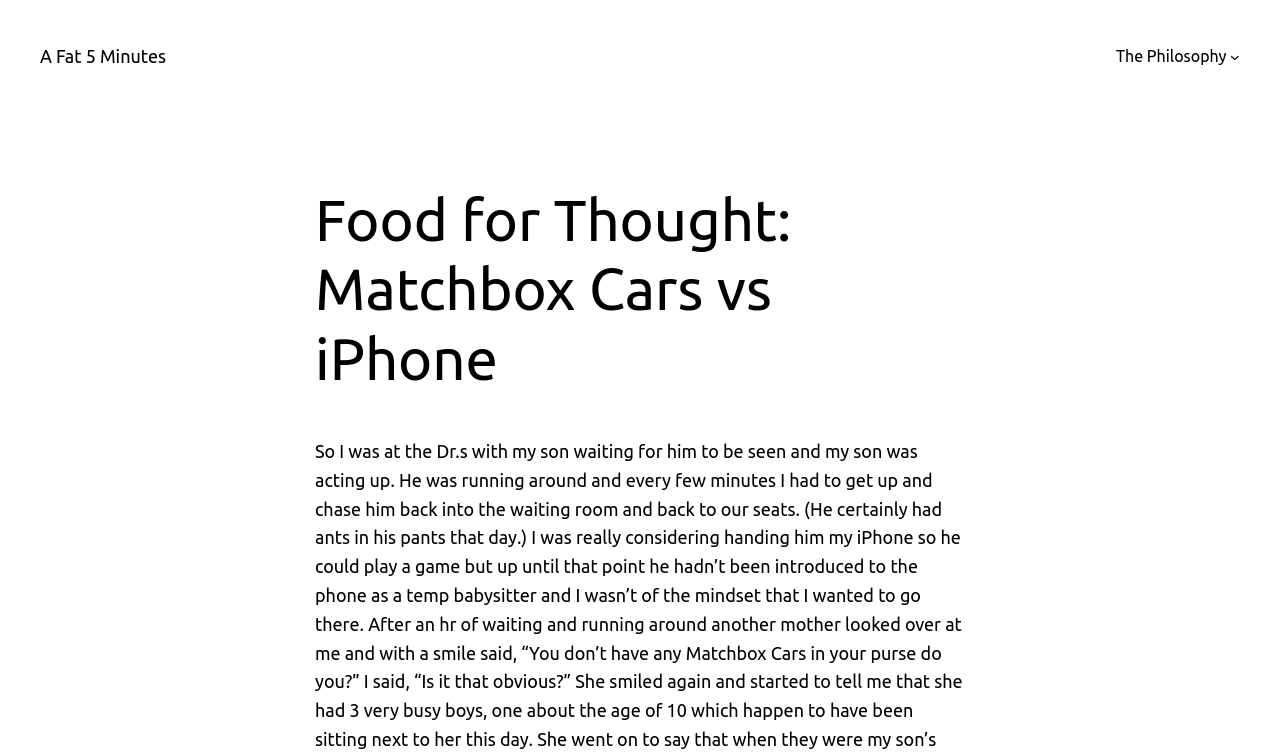Please find the bounding box coordinates in the format (top-left x, top-left y, bottom-right x, bottom-right y) for the given element description. Ensure the coordinates are floating point numbers between 0 and 1. Description: A Fat 5 Minutes

[0.031, 0.061, 0.13, 0.087]